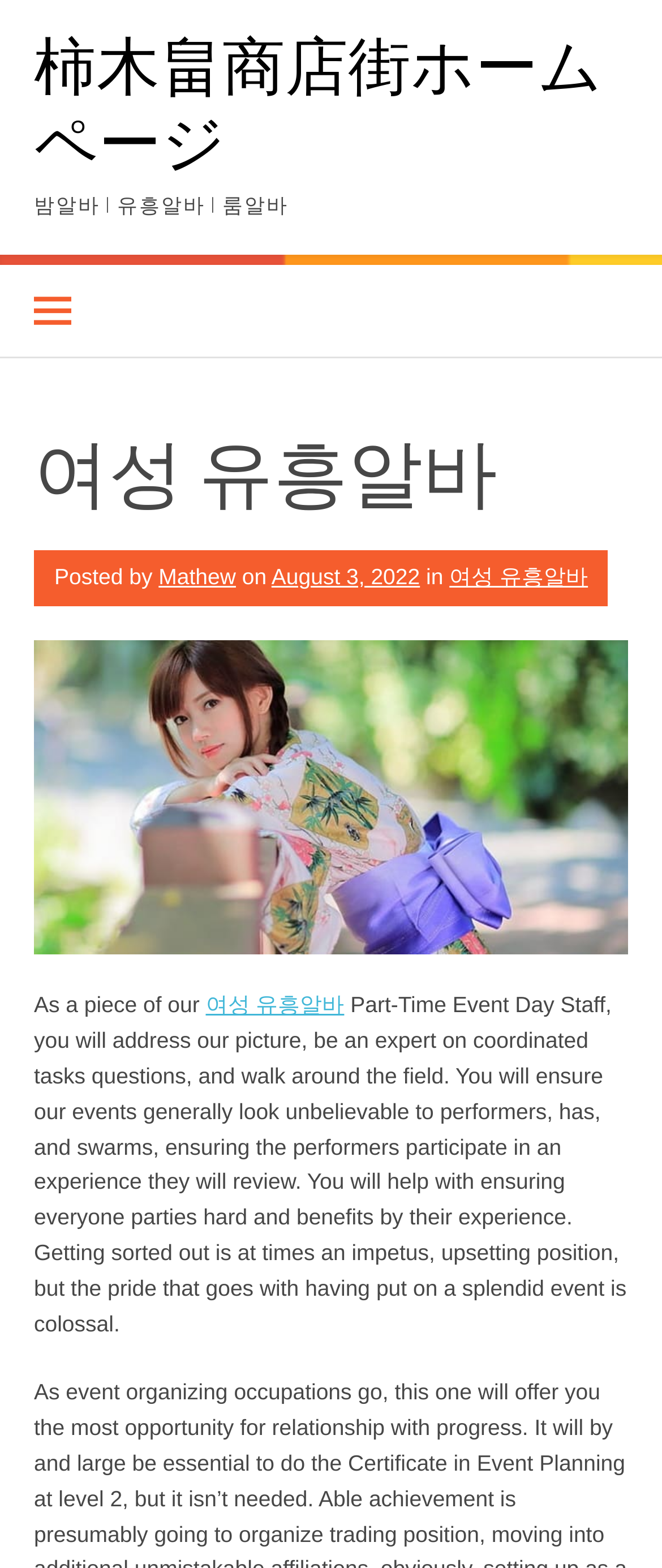Provide the bounding box coordinates of the HTML element described by the text: "August 3, 2022". The coordinates should be in the format [left, top, right, bottom] with values between 0 and 1.

[0.41, 0.36, 0.634, 0.376]